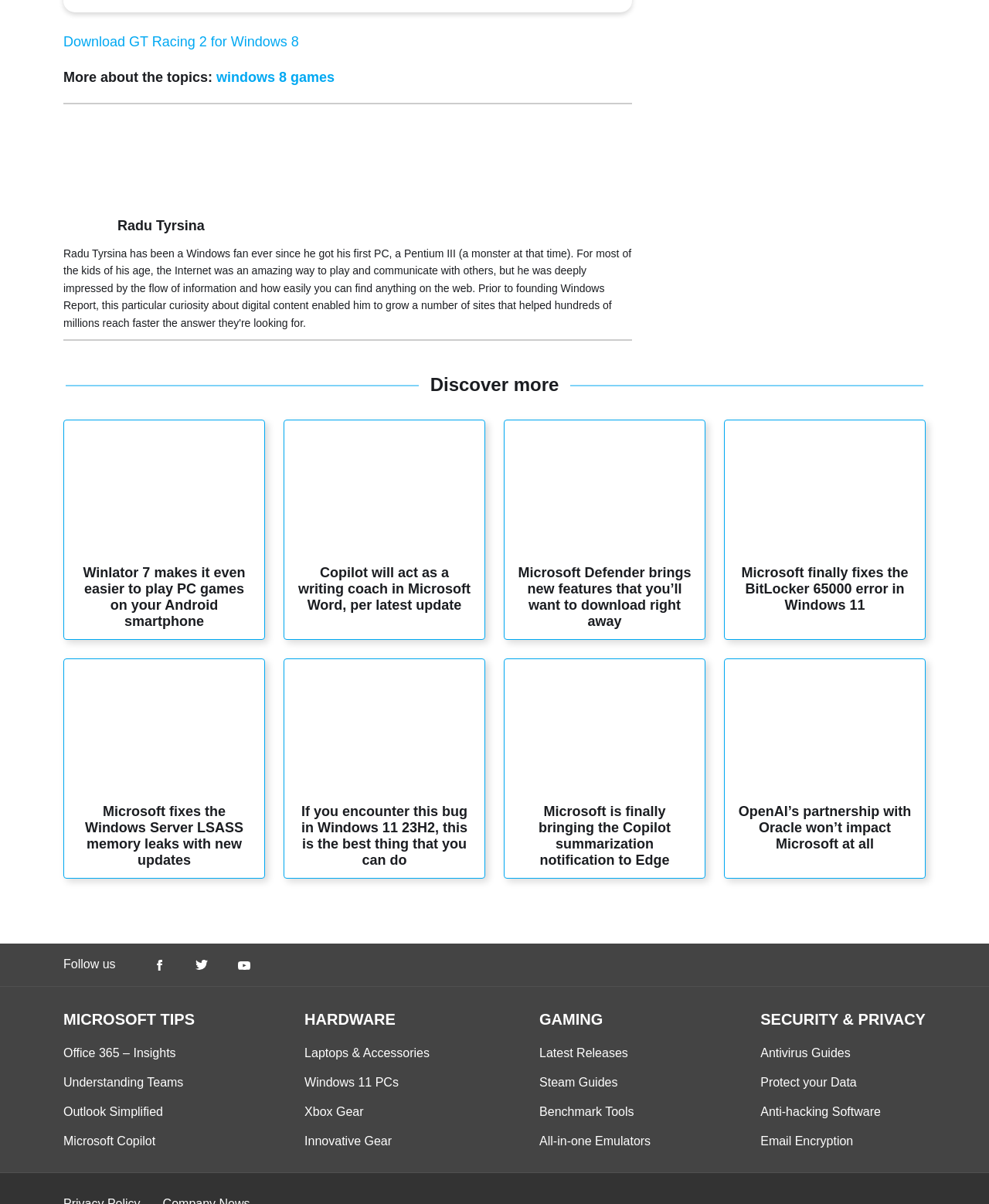Determine the bounding box coordinates of the clickable region to execute the instruction: "Download GT Racing 2 for Windows 8". The coordinates should be four float numbers between 0 and 1, denoted as [left, top, right, bottom].

[0.064, 0.028, 0.306, 0.041]